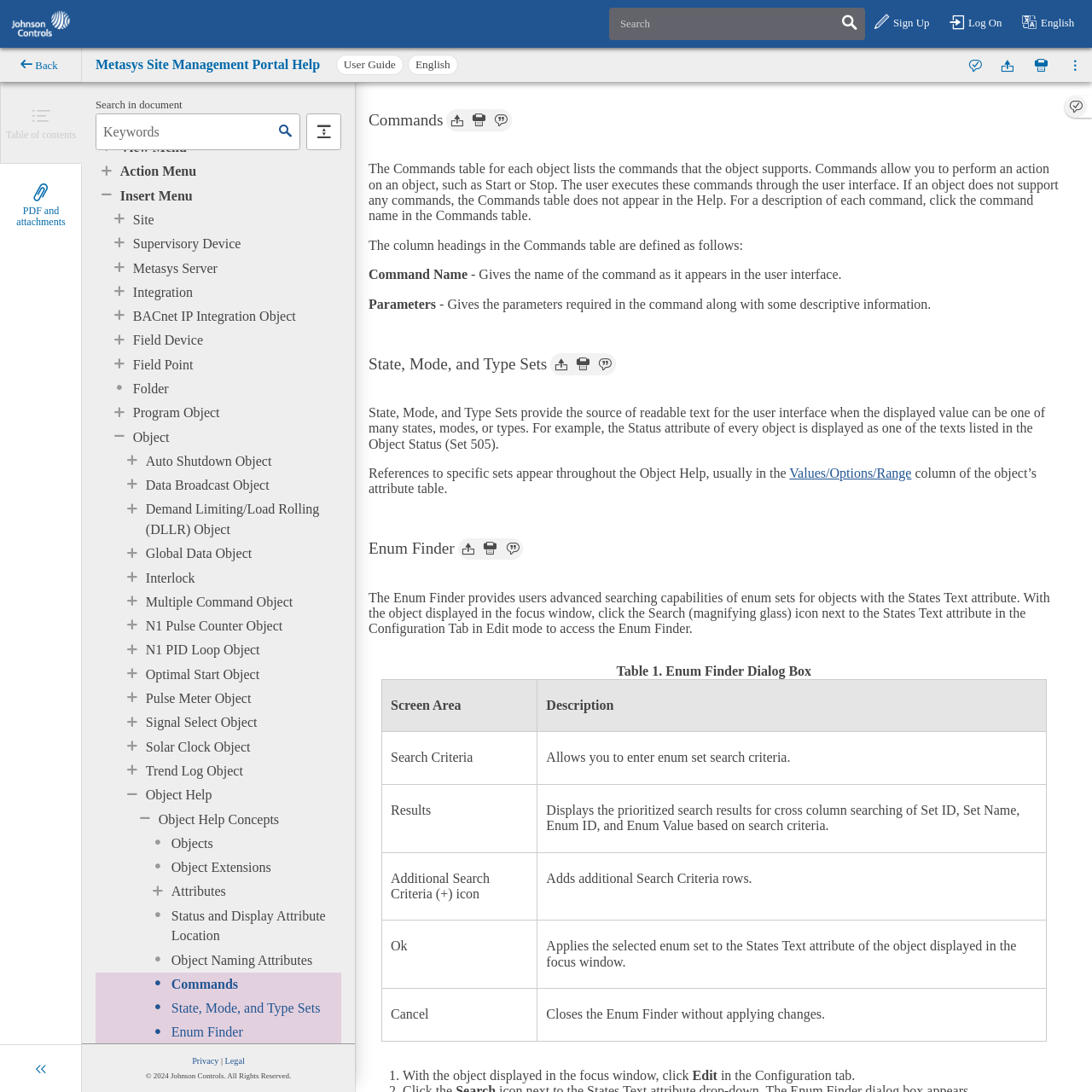Respond to the following question using a concise word or phrase: 
How many buttons are there in the top right corner?

4